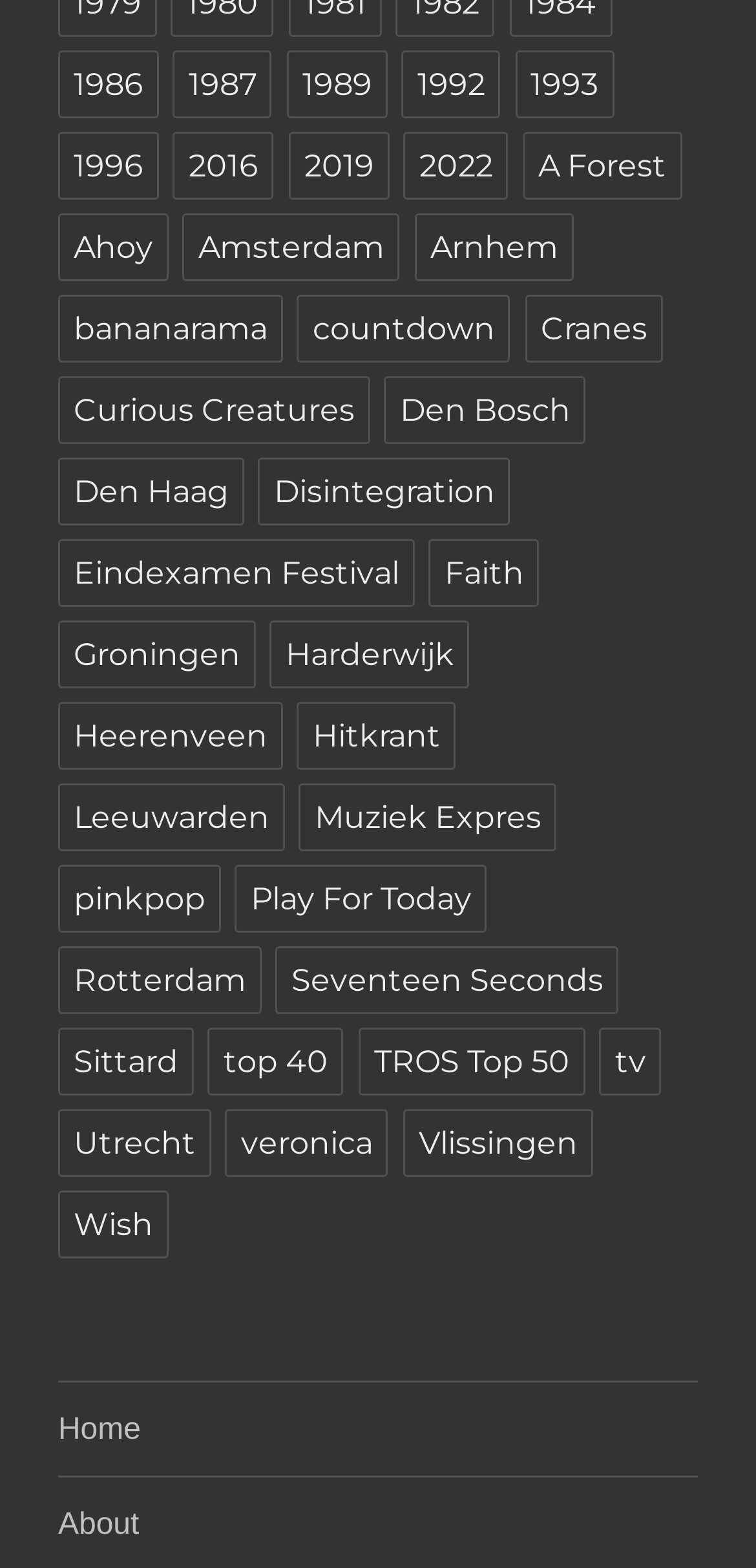How many links are in the second row?
Using the image, provide a concise answer in one word or a short phrase.

4